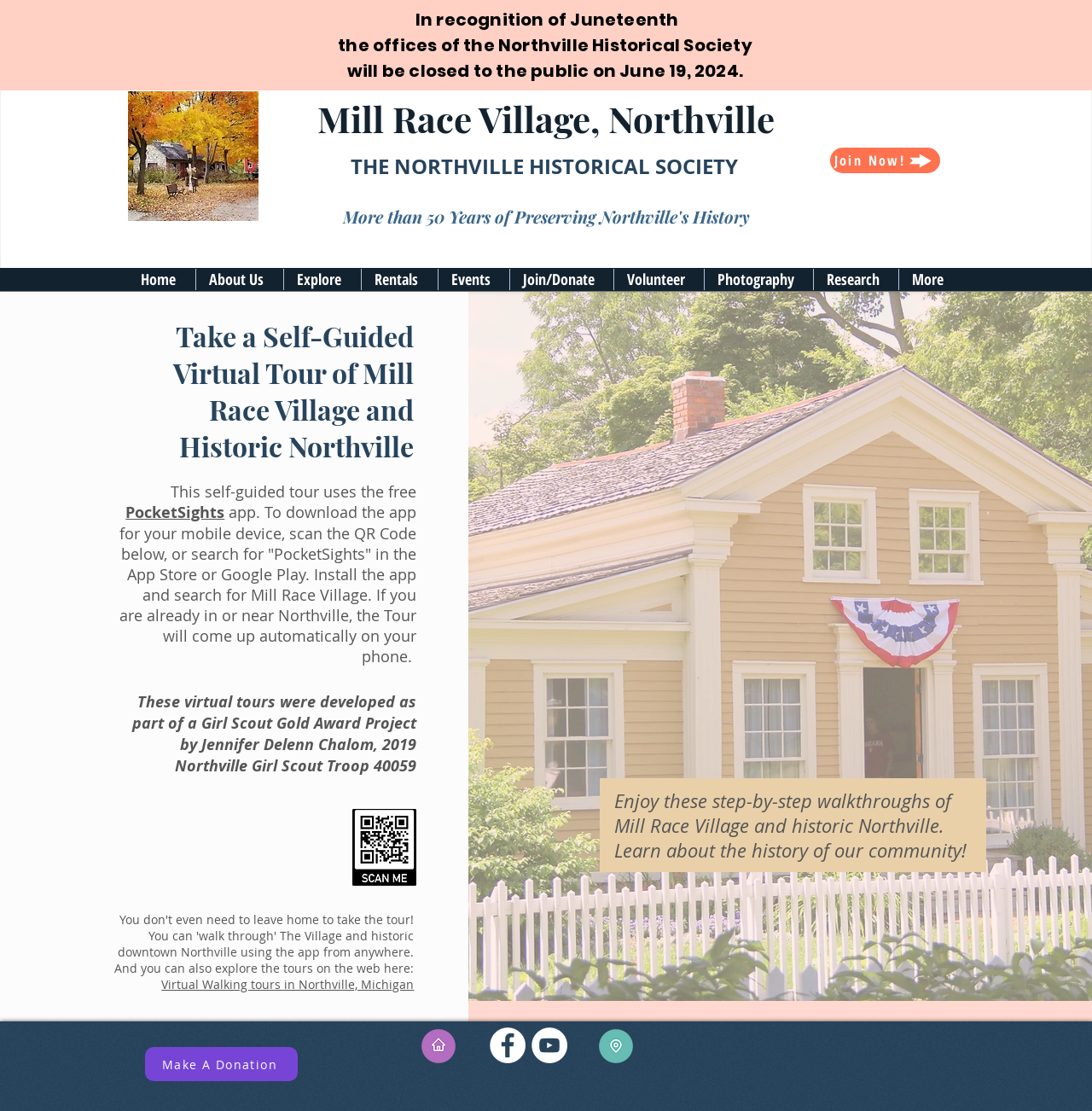Identify the bounding box coordinates for the element you need to click to achieve the following task: "Visit the 'Facebook' social media page". Provide the bounding box coordinates as four float numbers between 0 and 1, in the form [left, top, right, bottom].

[0.448, 0.925, 0.481, 0.957]